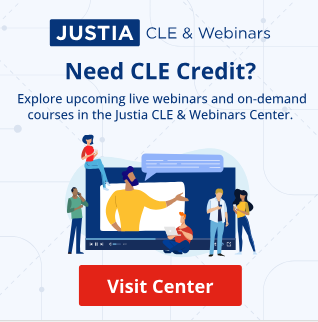Explain the image in a detailed and descriptive way.

The image highlights a promotional graphic for Justia's Continuing Legal Education (CLE) and webinars. The top of the image features the Justia logo, reinforcing the brand's presence. Below, bold text poses a question: "Need CLE Credit?" inviting legal professionals to consider their educational needs. The graphic details available options to explore upcoming live webinars and on-demand courses, all housed in the Justia CLE & Webinars Center, emphasizing accessibility and convenience for legal practitioners. Accompanying illustrations show individuals engaged in a virtual learning environment, symbolizing collaboration and knowledge-sharing. A prominent call-to-action button reads "Visit Center," encouraging users to click through for more information. Overall, this visually engaging image conveys a clear message of professional development opportunities offered by Justia.